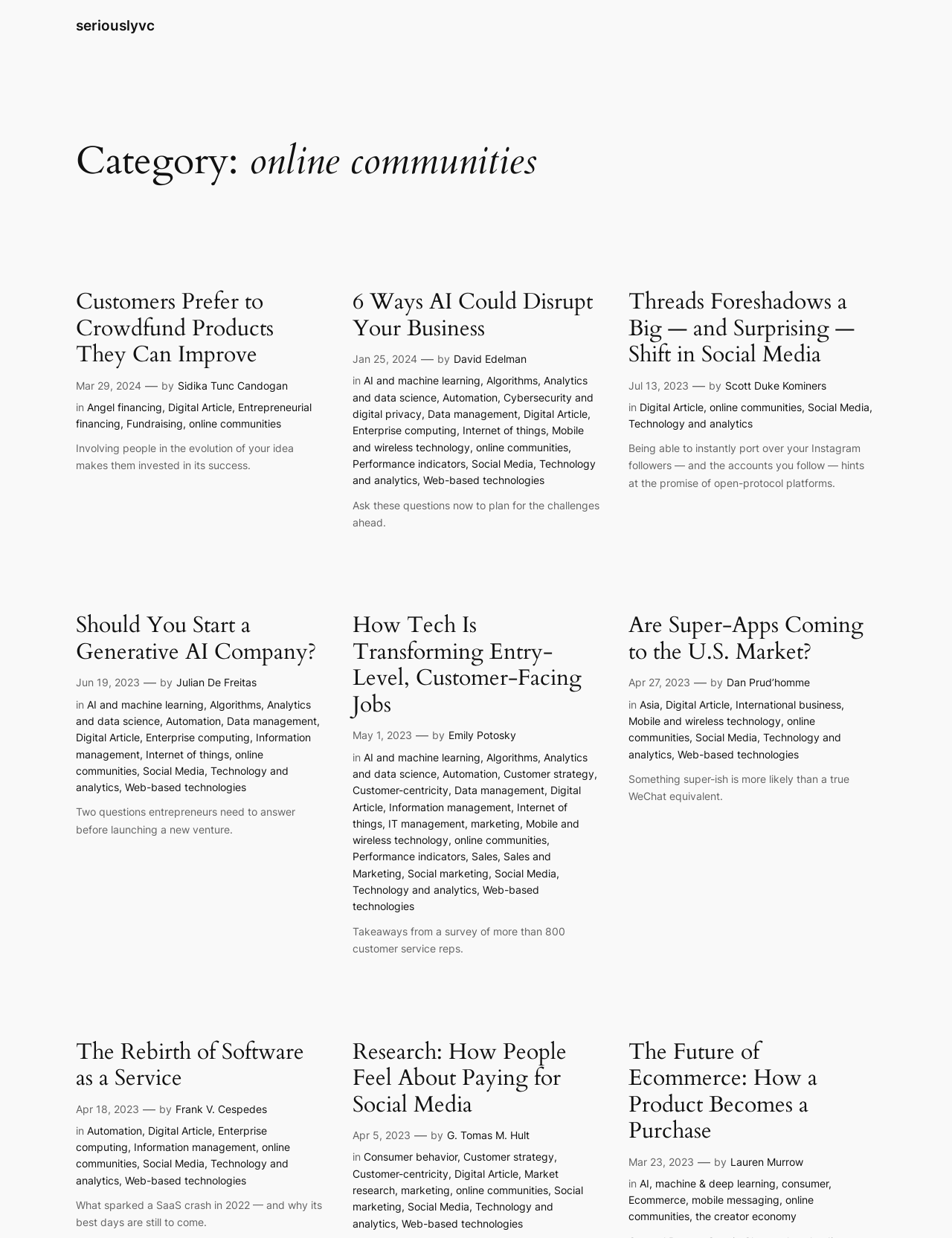Locate the bounding box of the UI element described by: "Technology and analytics" in the given webpage screenshot.

[0.37, 0.97, 0.581, 0.993]